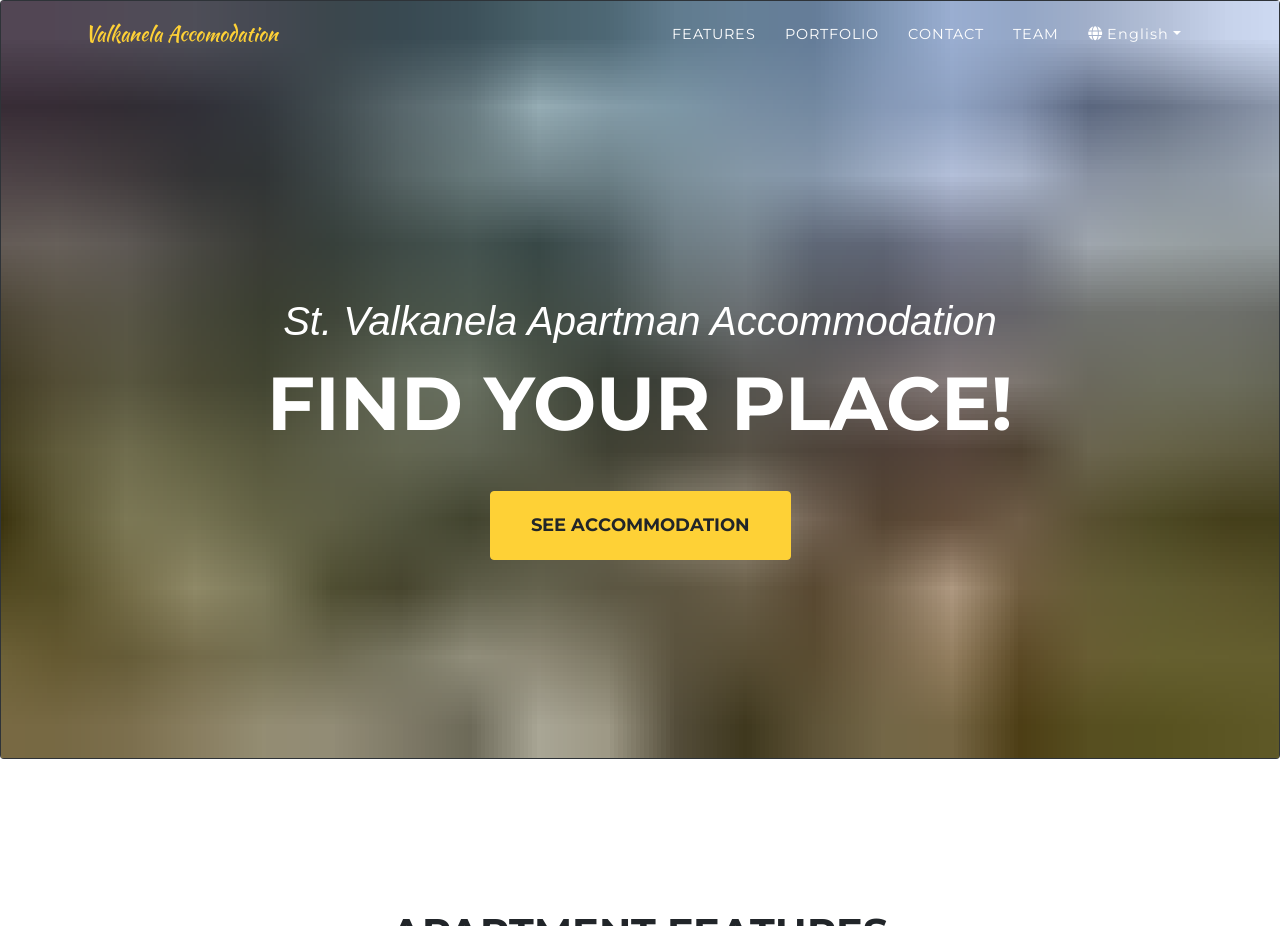Please use the details from the image to answer the following question comprehensively:
What is the tone of the webpage's content?

The text 'FIND YOUR PLACE!' and the image with the tag 'Find your place!' convey a sense of invitation and welcome, suggesting that the tone of the webpage's content is inviting and encouraging users to explore the available accommodations.